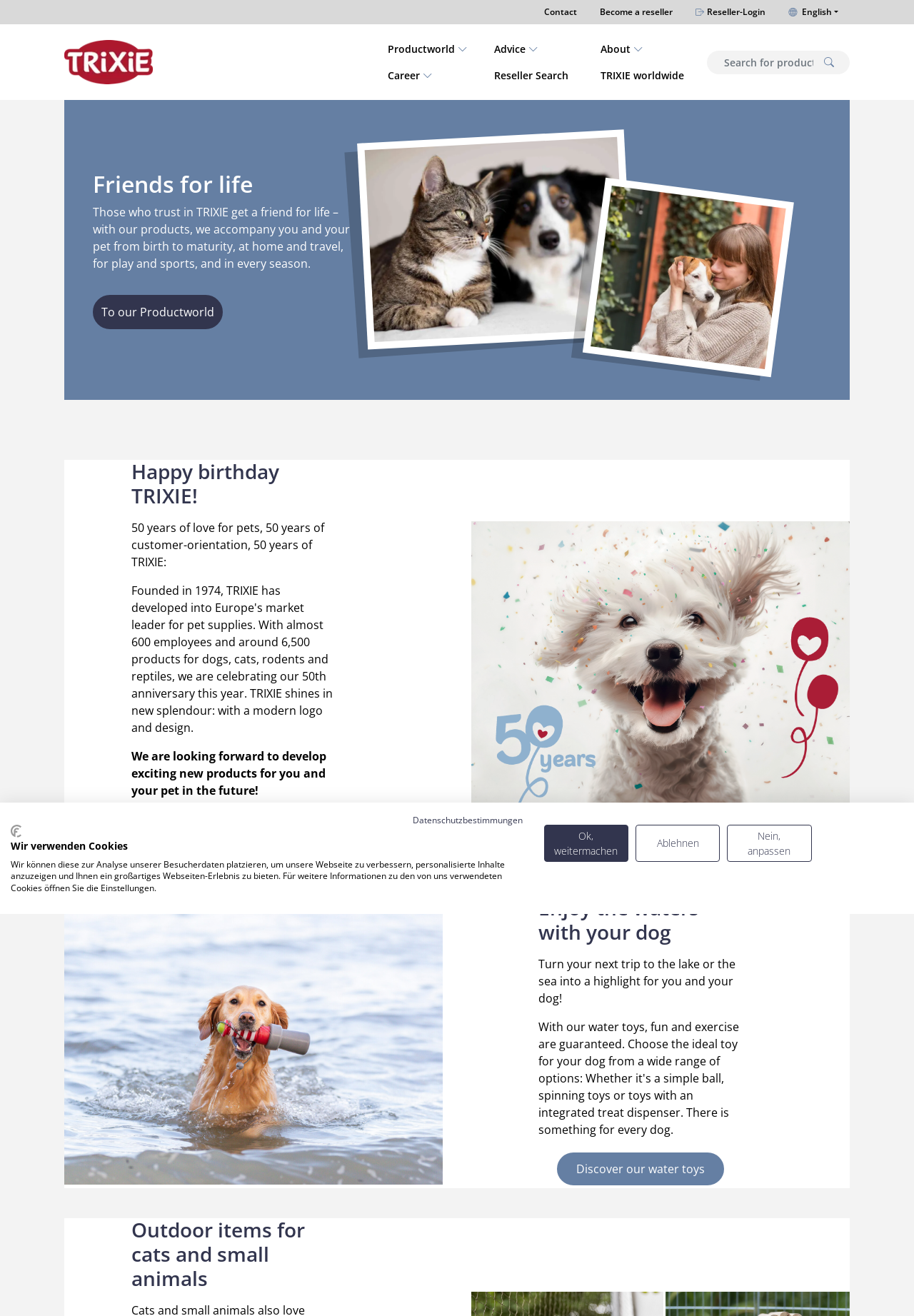Identify the bounding box coordinates for the element that needs to be clicked to fulfill this instruction: "Go to Productworld". Provide the coordinates in the format of four float numbers between 0 and 1: [left, top, right, bottom].

[0.102, 0.224, 0.244, 0.25]